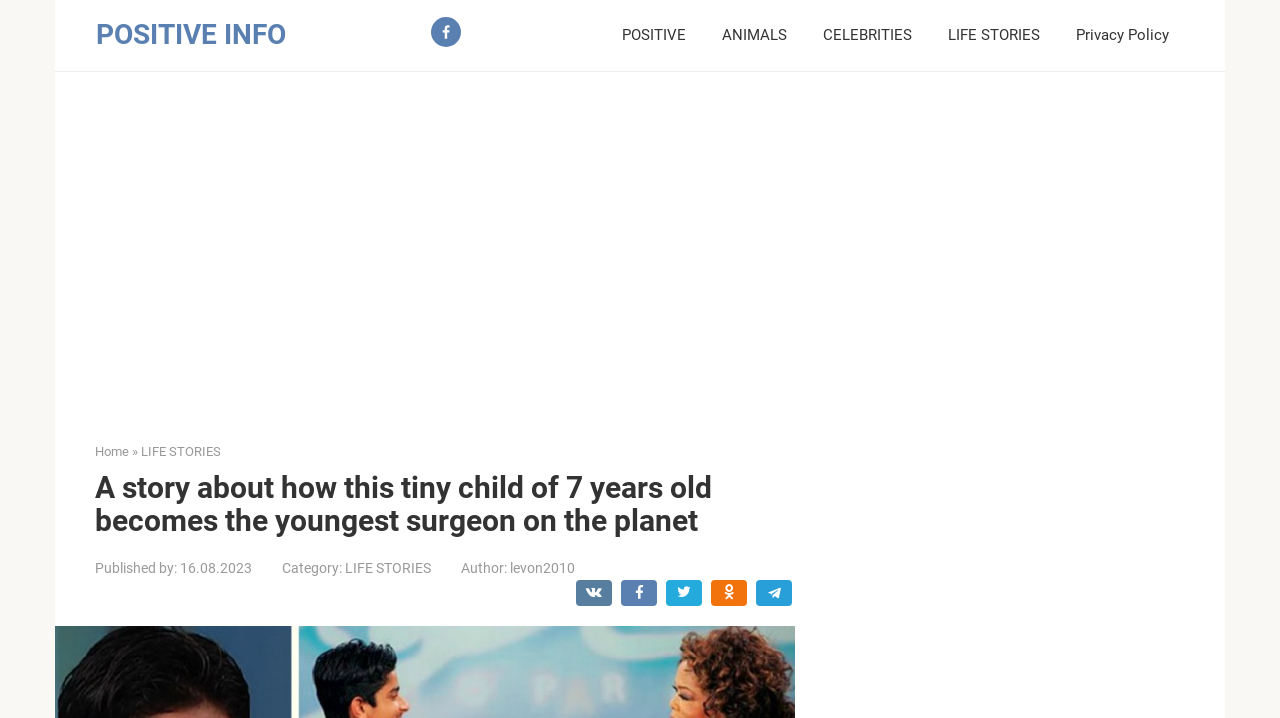Determine the bounding box coordinates of the region that needs to be clicked to achieve the task: "Visit Home page".

[0.074, 0.618, 0.101, 0.639]